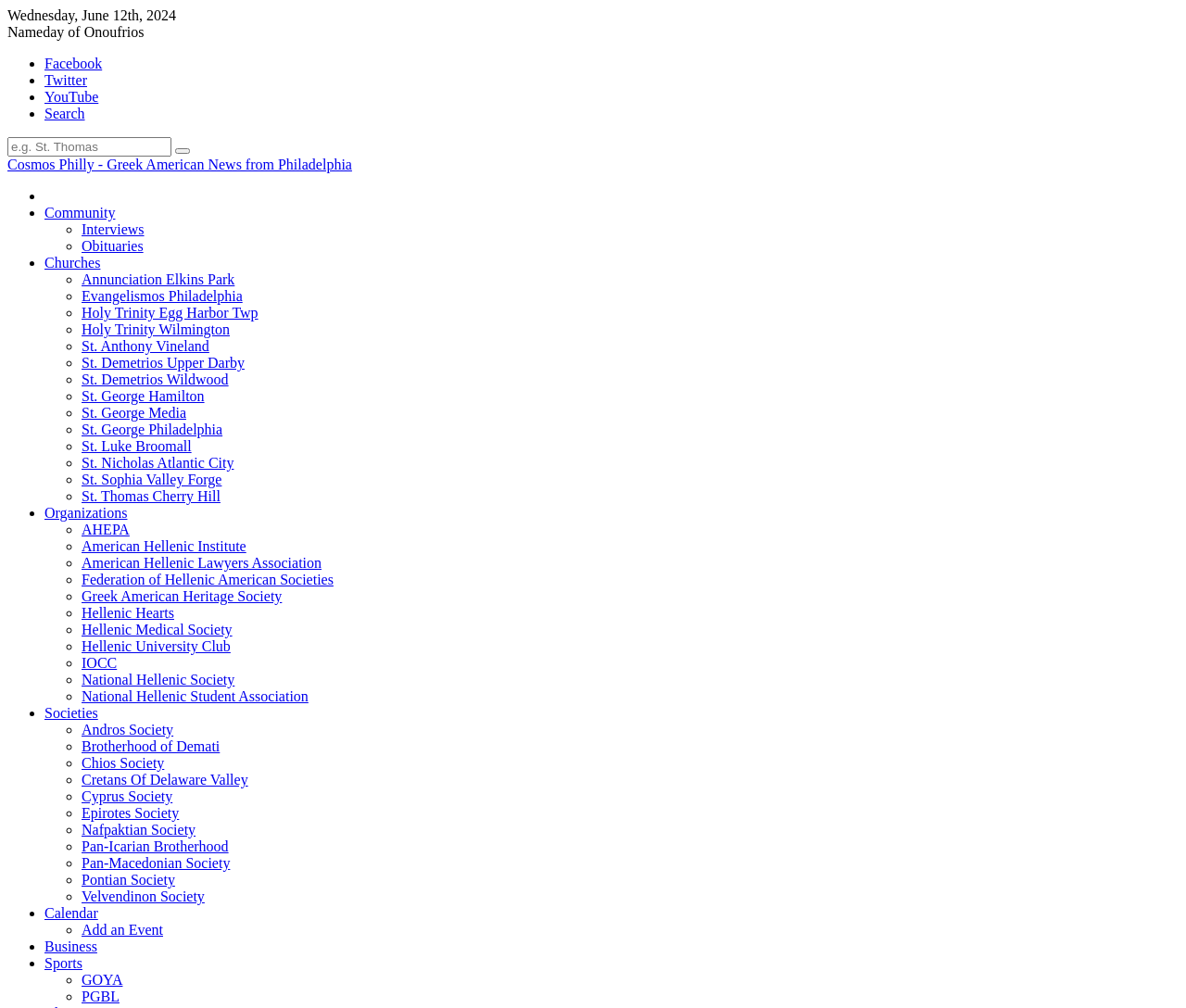Summarize the contents and layout of the webpage in detail.

This webpage appears to be the homepage of Cosmos Philly, a Greek American news website from Philadelphia. At the top, there is a header section with the website's title, "Athens Must Abandon Euro To Survive ⋆ Cosmos Philly", and a date display showing "Wednesday, June 12th, 2024" and "Nameday of Onoufrios". Below this, there are social media links to Facebook, Twitter, YouTube, and a search box.

The main content of the page is divided into sections, each with a list of links. The first section has links to various categories, including Community, Interviews, Obituaries, and Churches. The Churches section has a long list of links to different Greek Orthodox churches in the Philadelphia area, such as Annunciation Elkins Park, Evangelismos Philadelphia, and Holy Trinity Egg Harbor Twp.

The next section has links to Organizations, including AHEPA, American Hellenic Institute, and Hellenic Medical Society. The final section has links to Societies, including Andros Society.

Overall, the webpage appears to be a portal for Greek American news and information, with a focus on the Philadelphia area.